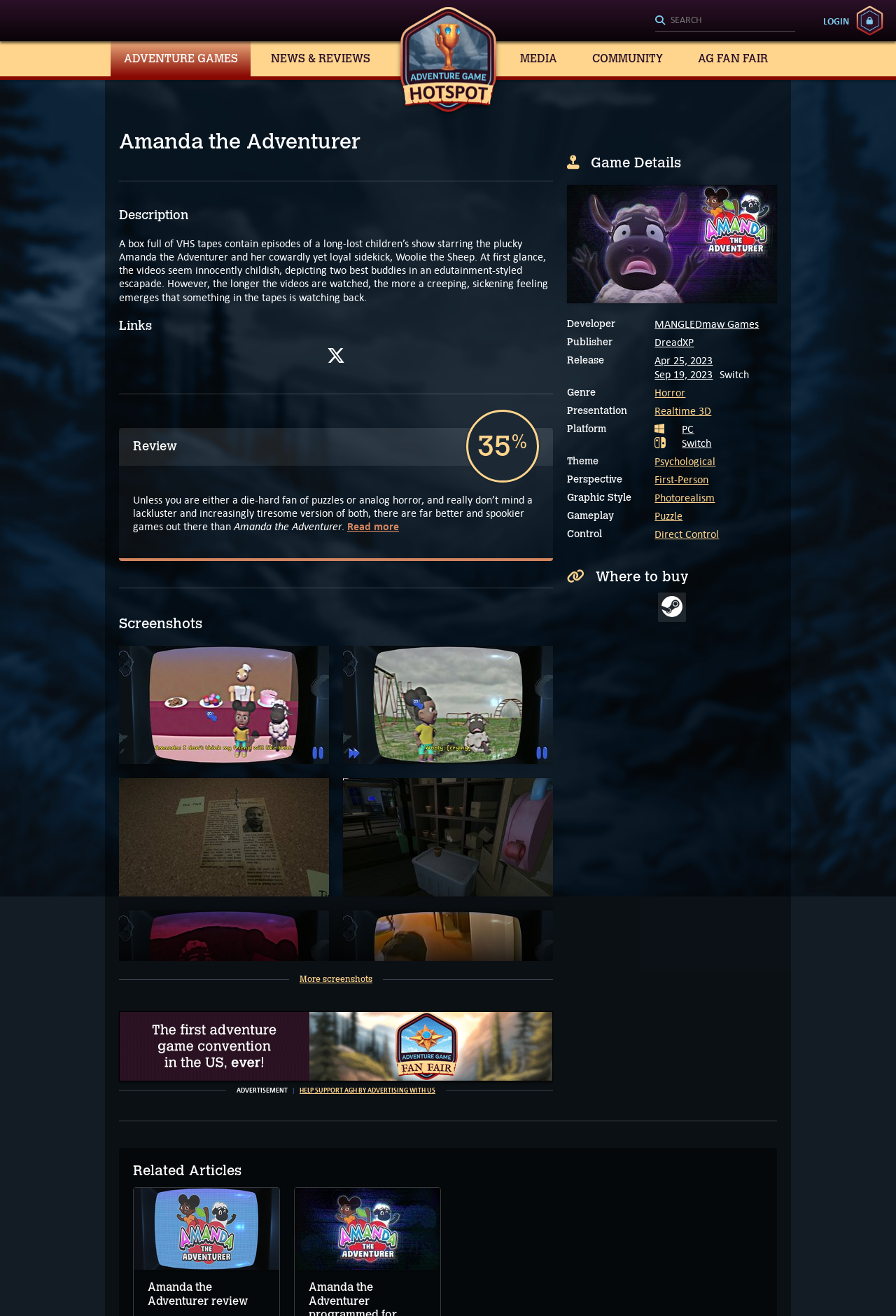Please identify the bounding box coordinates of where to click in order to follow the instruction: "Read more about Amanda the Adventurer".

[0.388, 0.394, 0.445, 0.406]